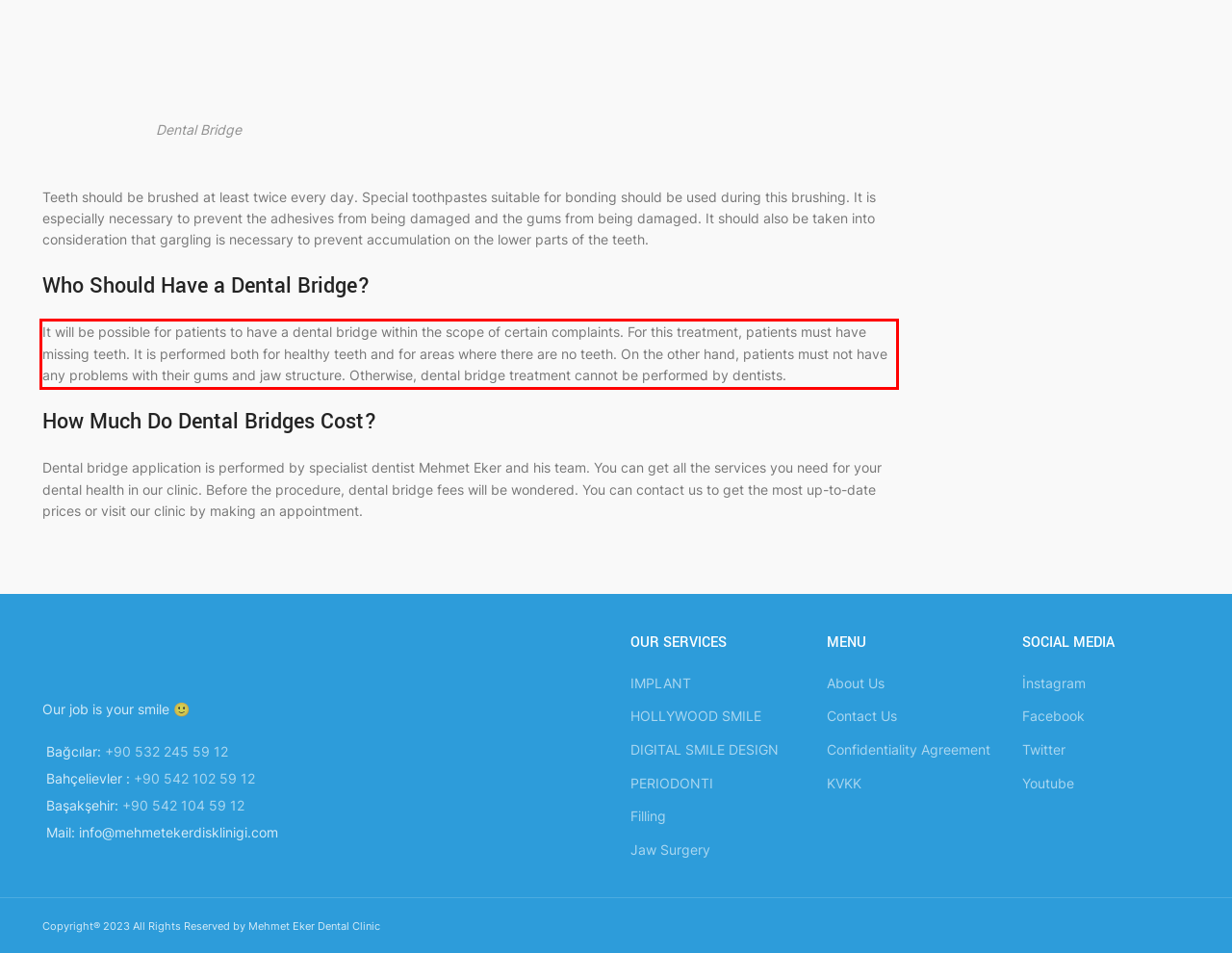Please take the screenshot of the webpage, find the red bounding box, and generate the text content that is within this red bounding box.

It will be possible for patients to have a dental bridge within the scope of certain complaints. For this treatment, patients must have missing teeth. It is performed both for healthy teeth and for areas where there are no teeth. On the other hand, patients must not have any problems with their gums and jaw structure. Otherwise, dental bridge treatment cannot be performed by dentists.